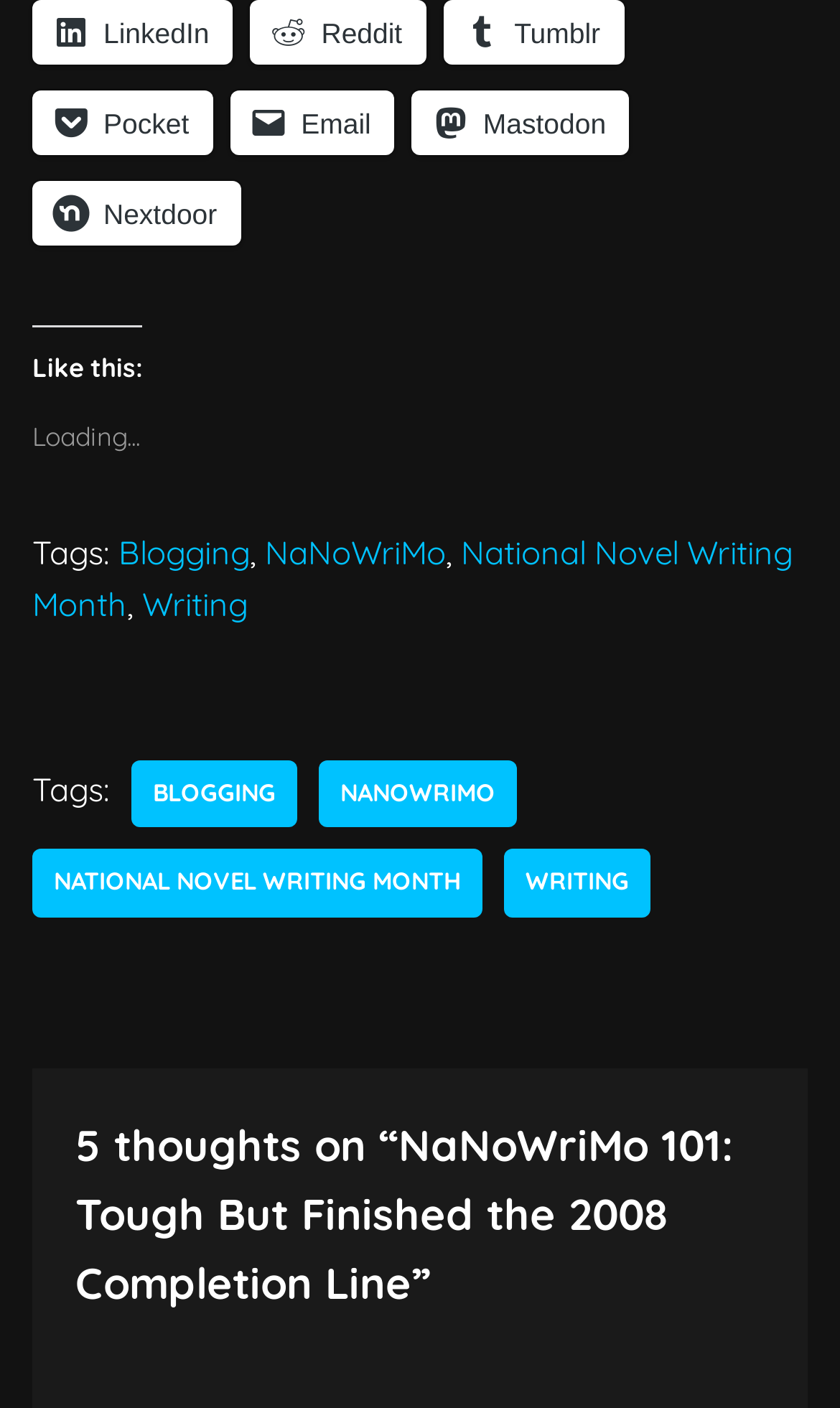What is the second tag mentioned?
Using the image, respond with a single word or phrase.

NaNoWriMo